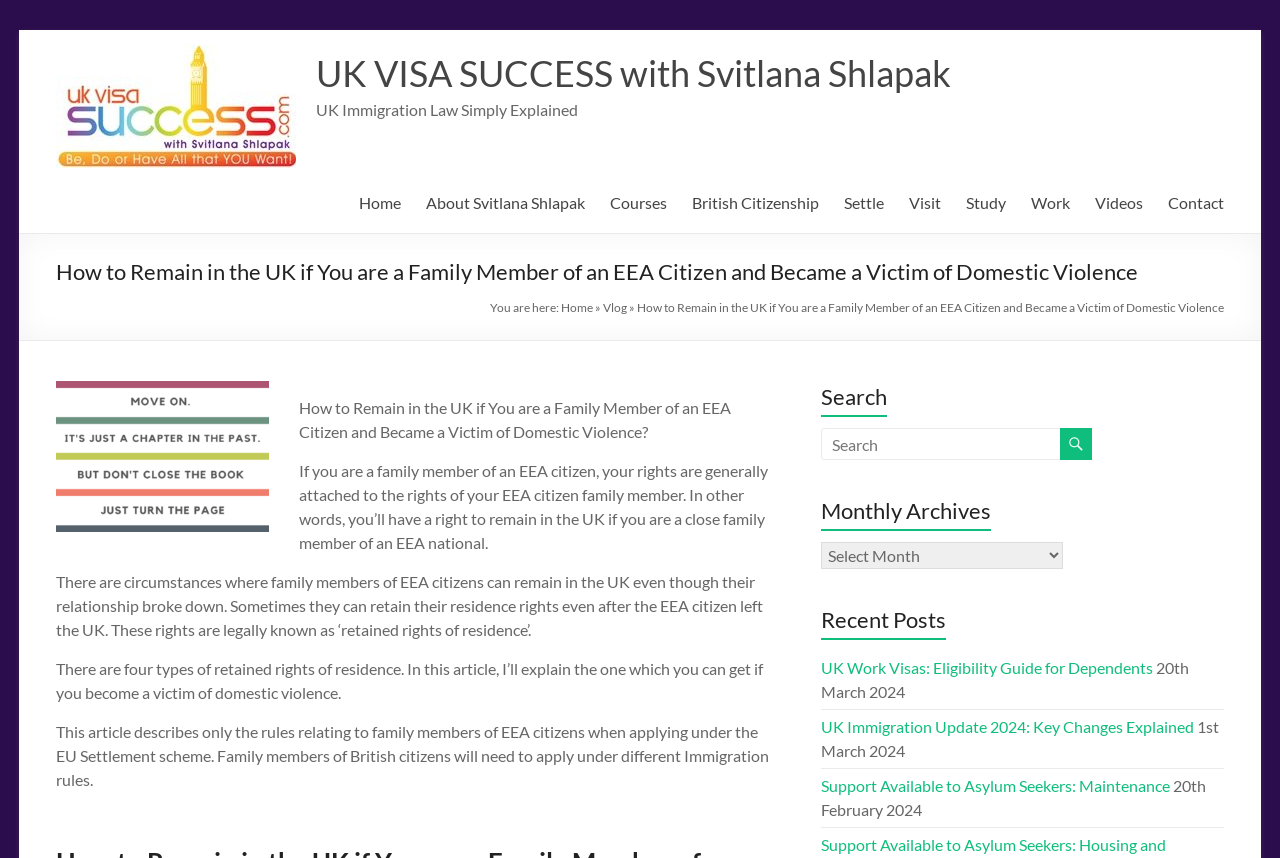What is the name of the website?
Based on the image, answer the question with a single word or brief phrase.

UK VISA SUCCESS with Svitlana Shlapak